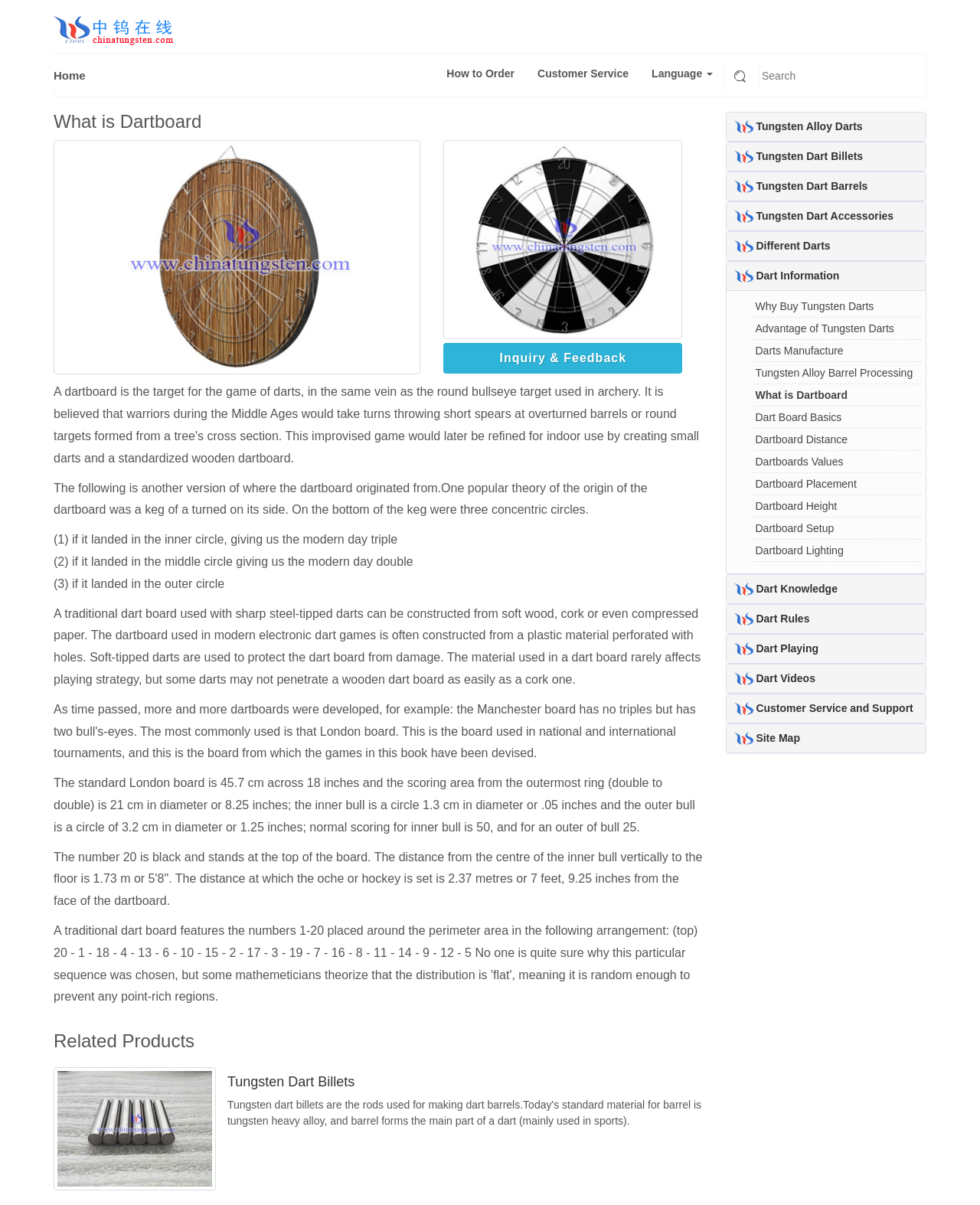Please identify the bounding box coordinates of where to click in order to follow the instruction: "Search for something".

[0.775, 0.053, 0.945, 0.073]